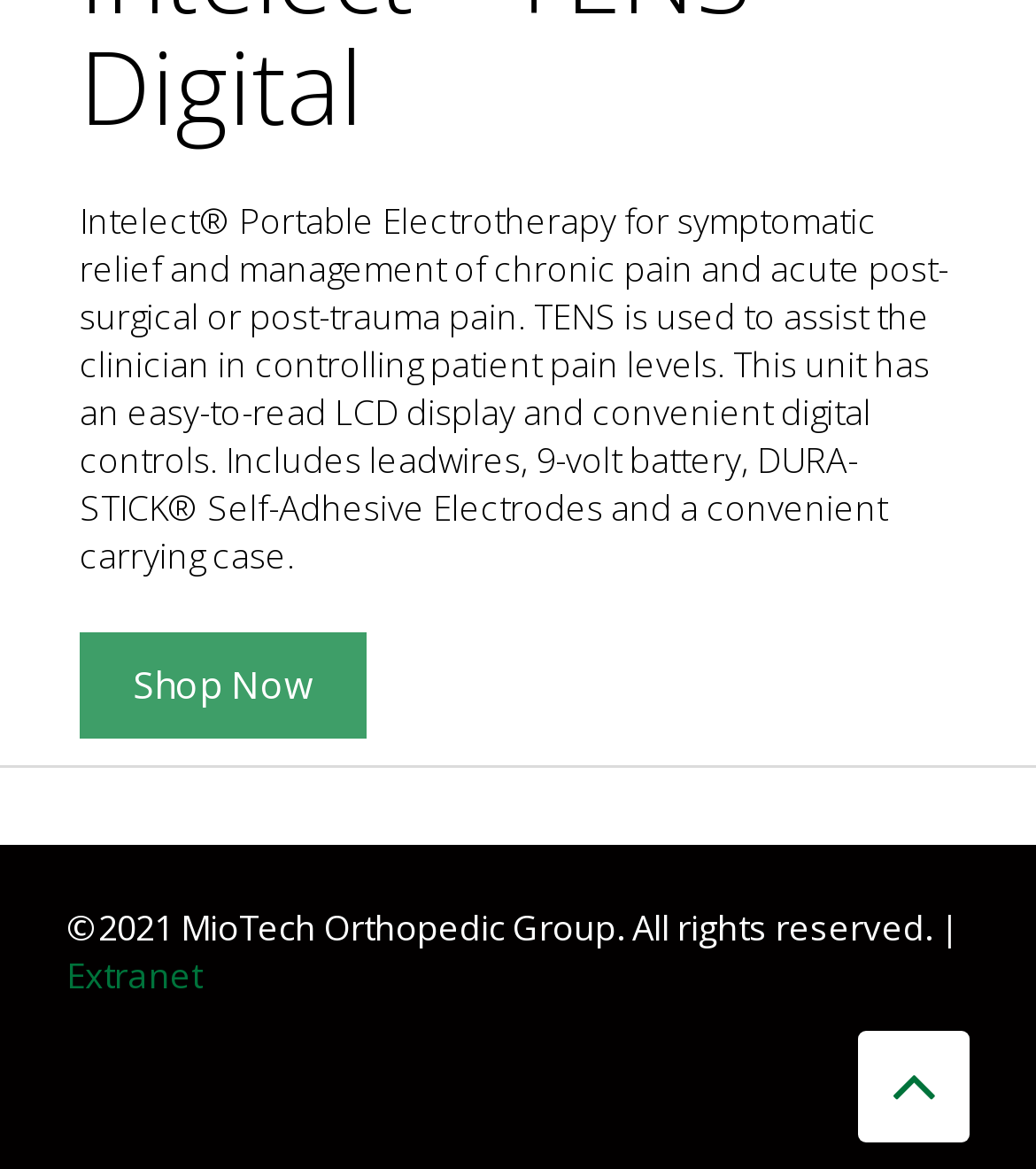Identify the bounding box coordinates for the UI element described as: "Shop Now". The coordinates should be provided as four floats between 0 and 1: [left, top, right, bottom].

[0.077, 0.54, 0.354, 0.631]